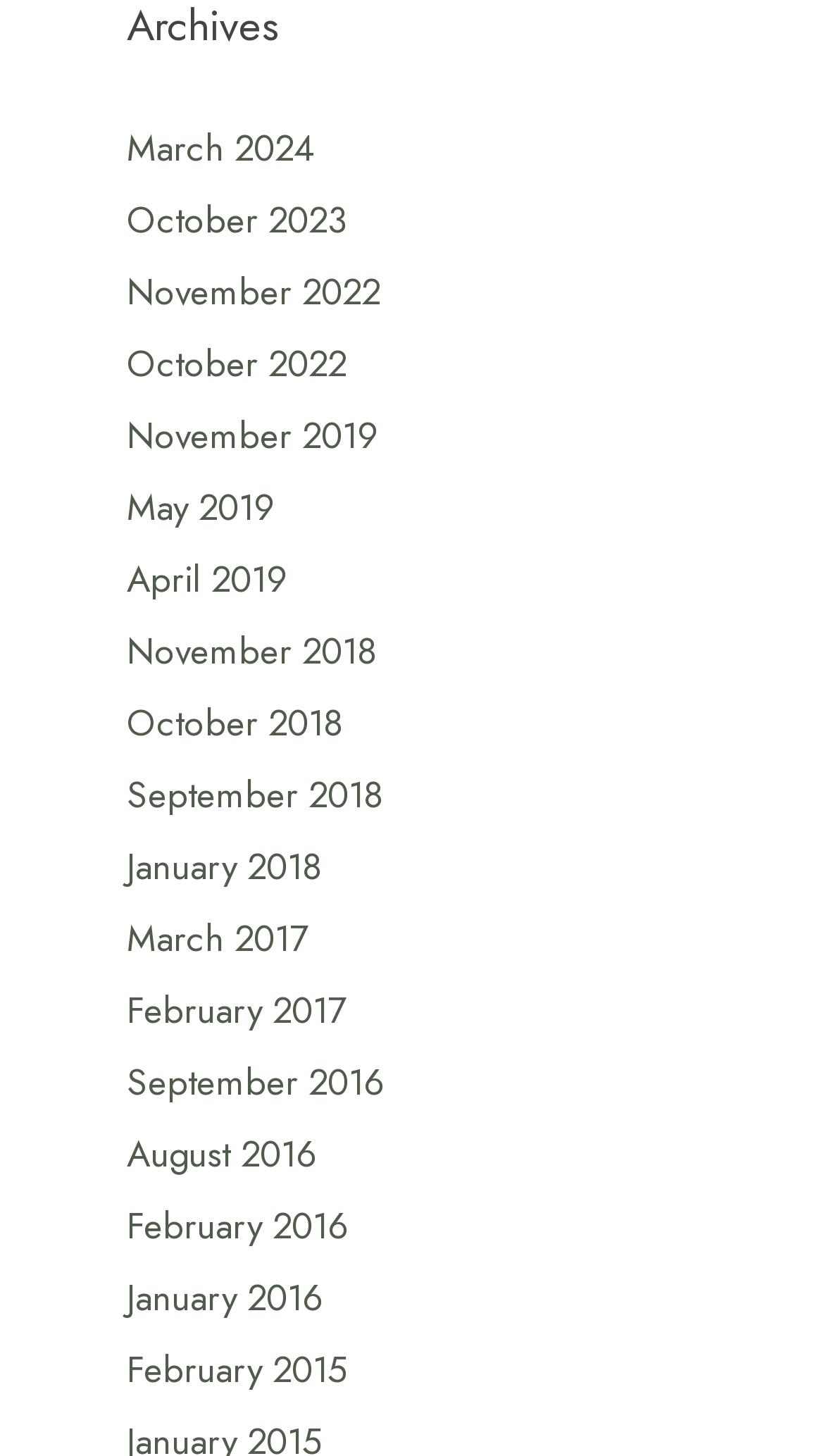Please determine the bounding box coordinates of the element to click in order to execute the following instruction: "view October 2023". The coordinates should be four float numbers between 0 and 1, specified as [left, top, right, bottom].

[0.154, 0.134, 0.421, 0.169]